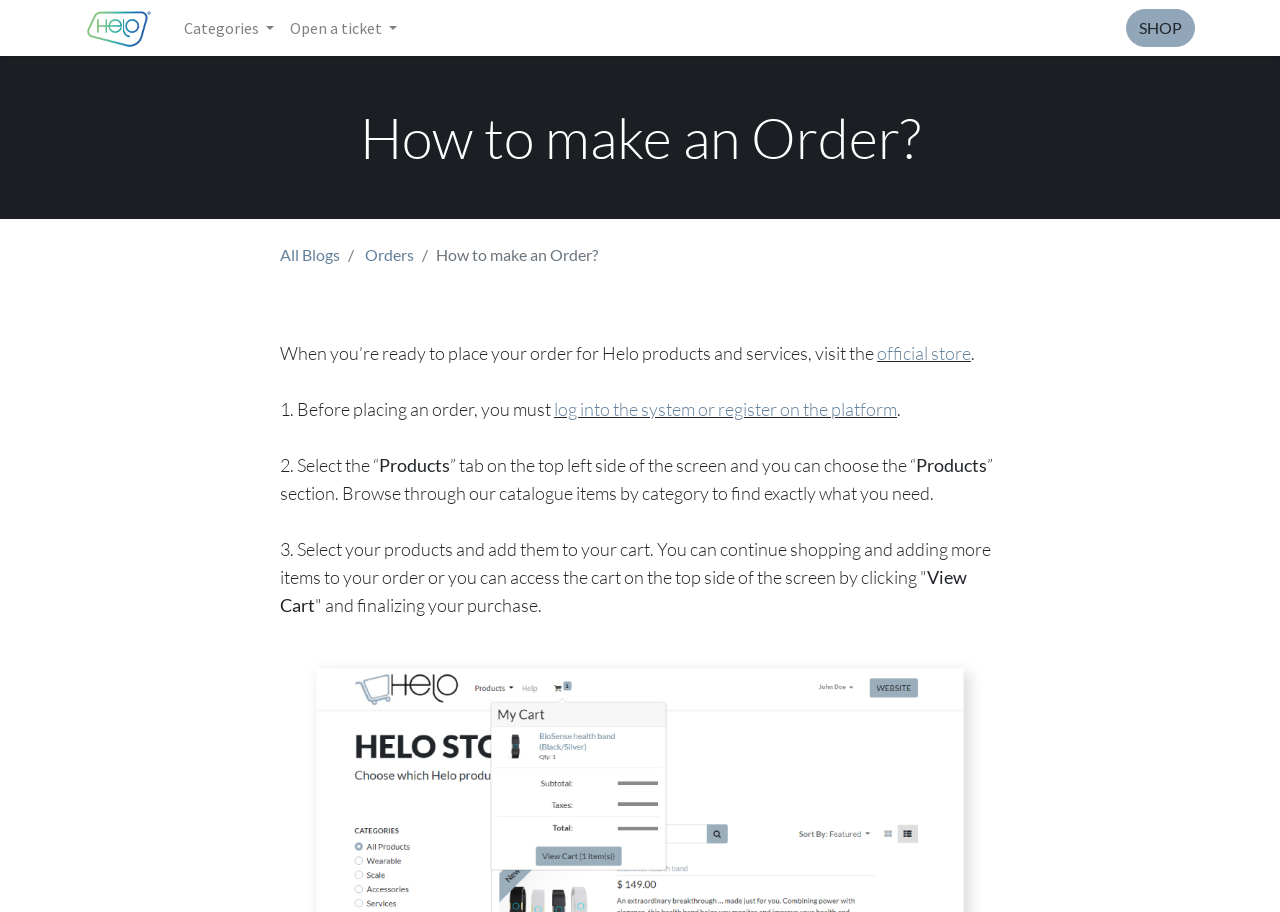Refer to the image and provide an in-depth answer to the question: 
What is the first step to place an order?

According to the instructions on the webpage, the first step to place an order is to log into the system or register on the platform, as stated in the text '1. Before placing an order, you must log into the system or register on the platform'.